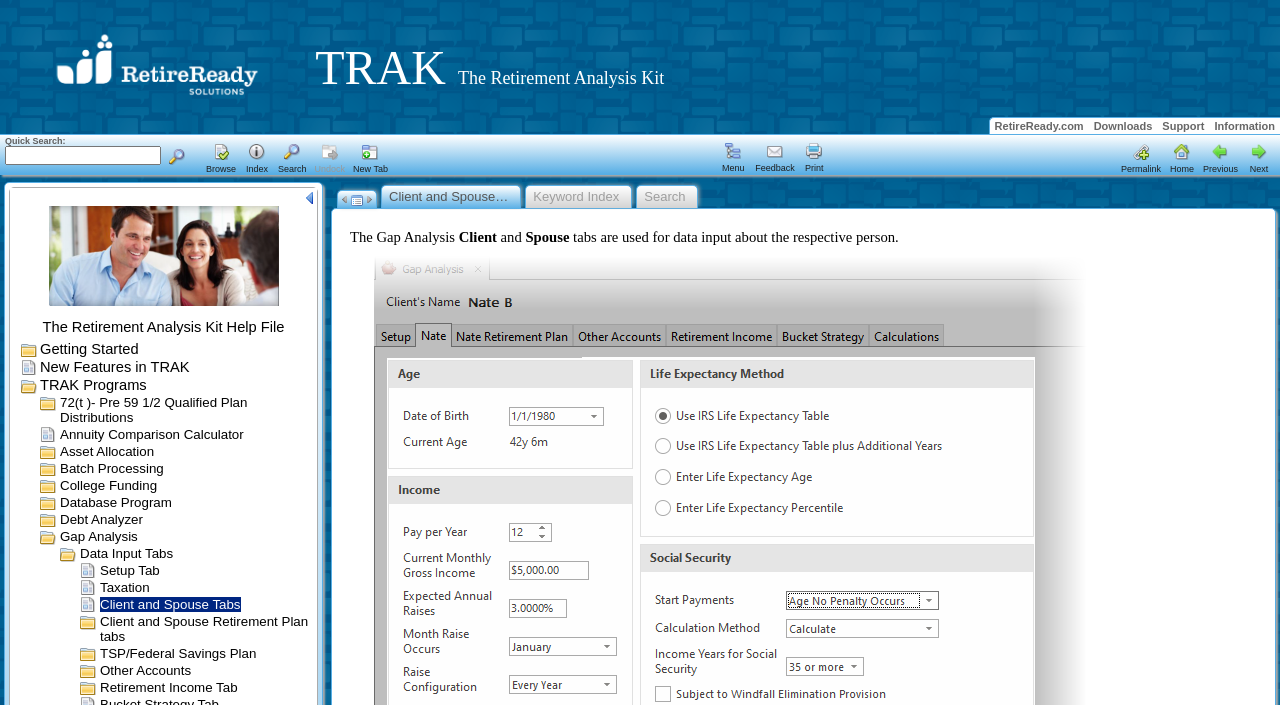Identify the bounding box coordinates of the clickable section necessary to follow the following instruction: "Search help topics". The coordinates should be presented as four float numbers from 0 to 1, i.e., [left, top, right, bottom].

[0.004, 0.207, 0.126, 0.234]